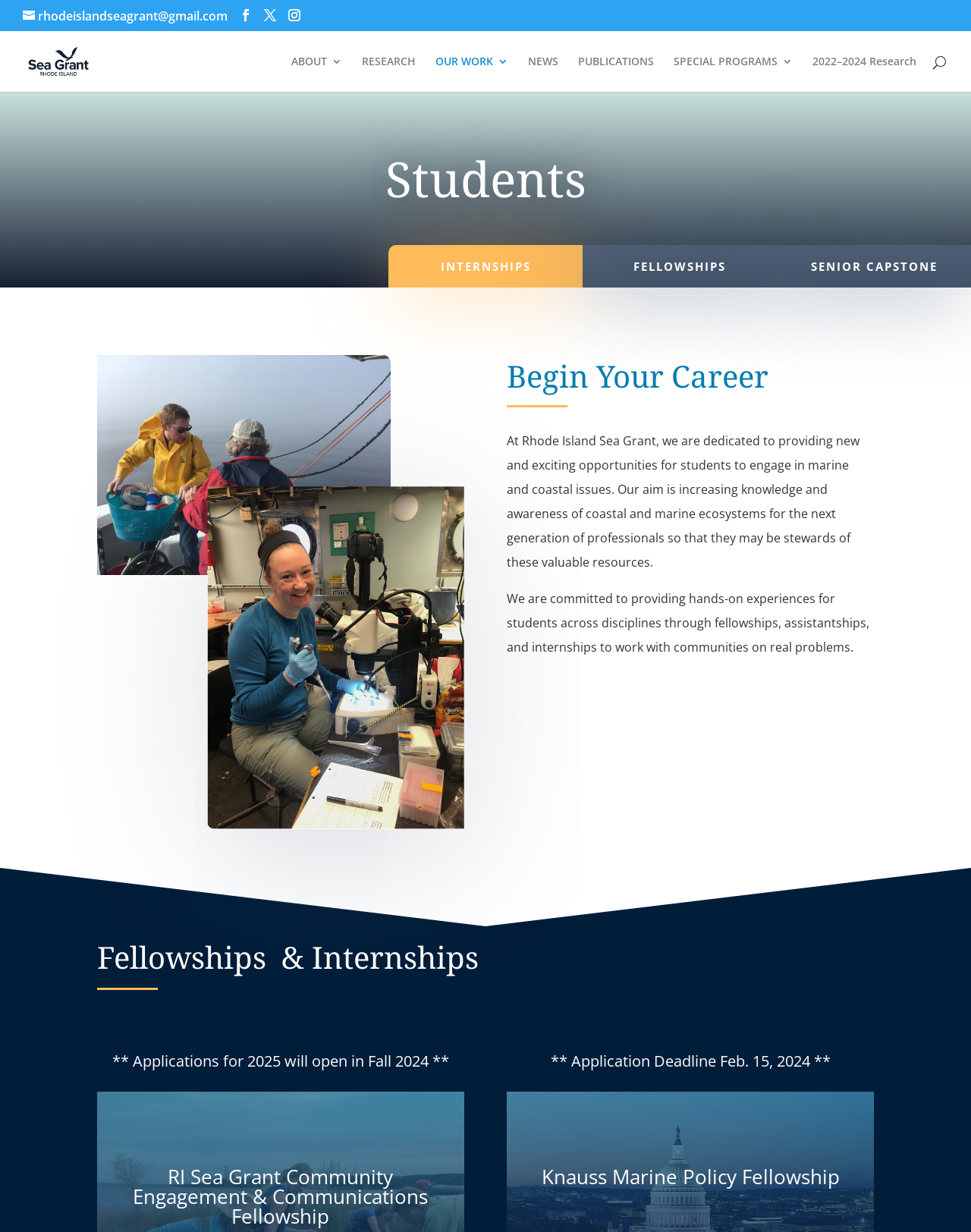Give a one-word or short-phrase answer to the following question: 
What can students engage in through Rhode Island Sea Grant?

Marine and coastal issues